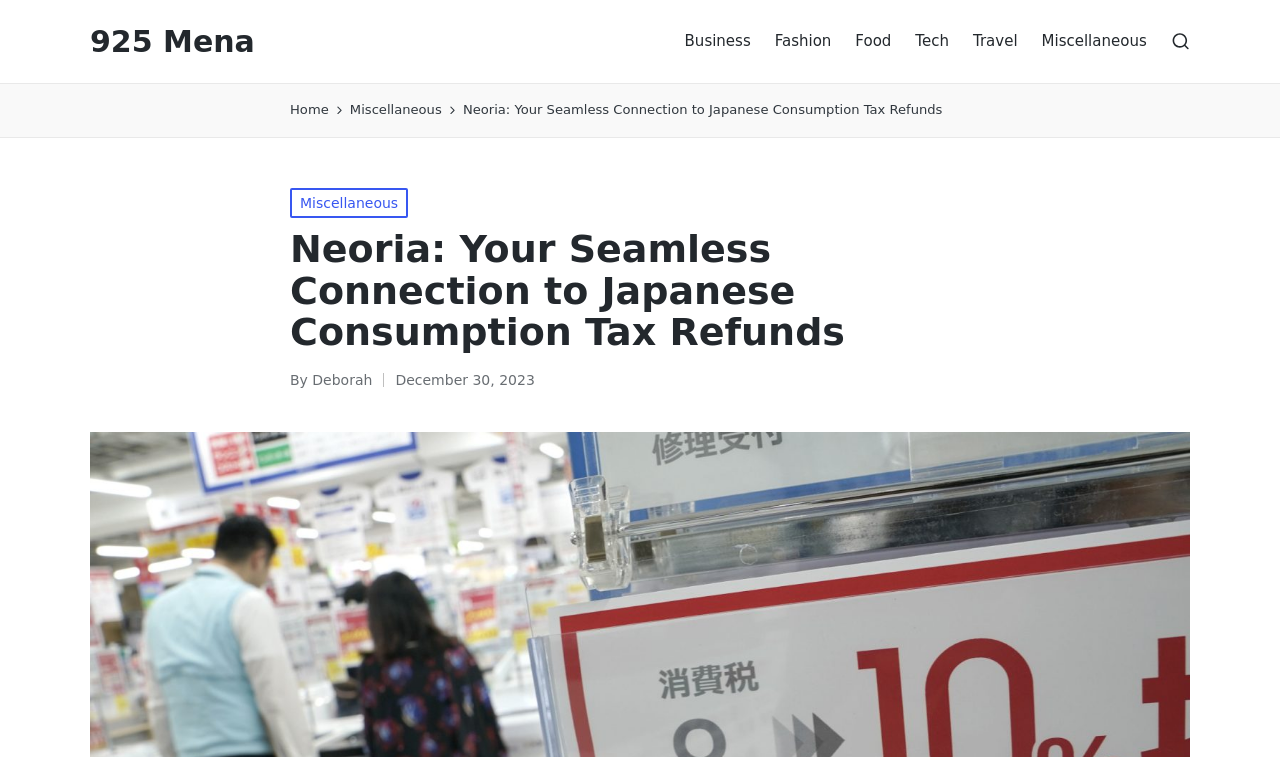Can you find the bounding box coordinates for the element to click on to achieve the instruction: "Go to Home"?

[0.227, 0.131, 0.257, 0.161]